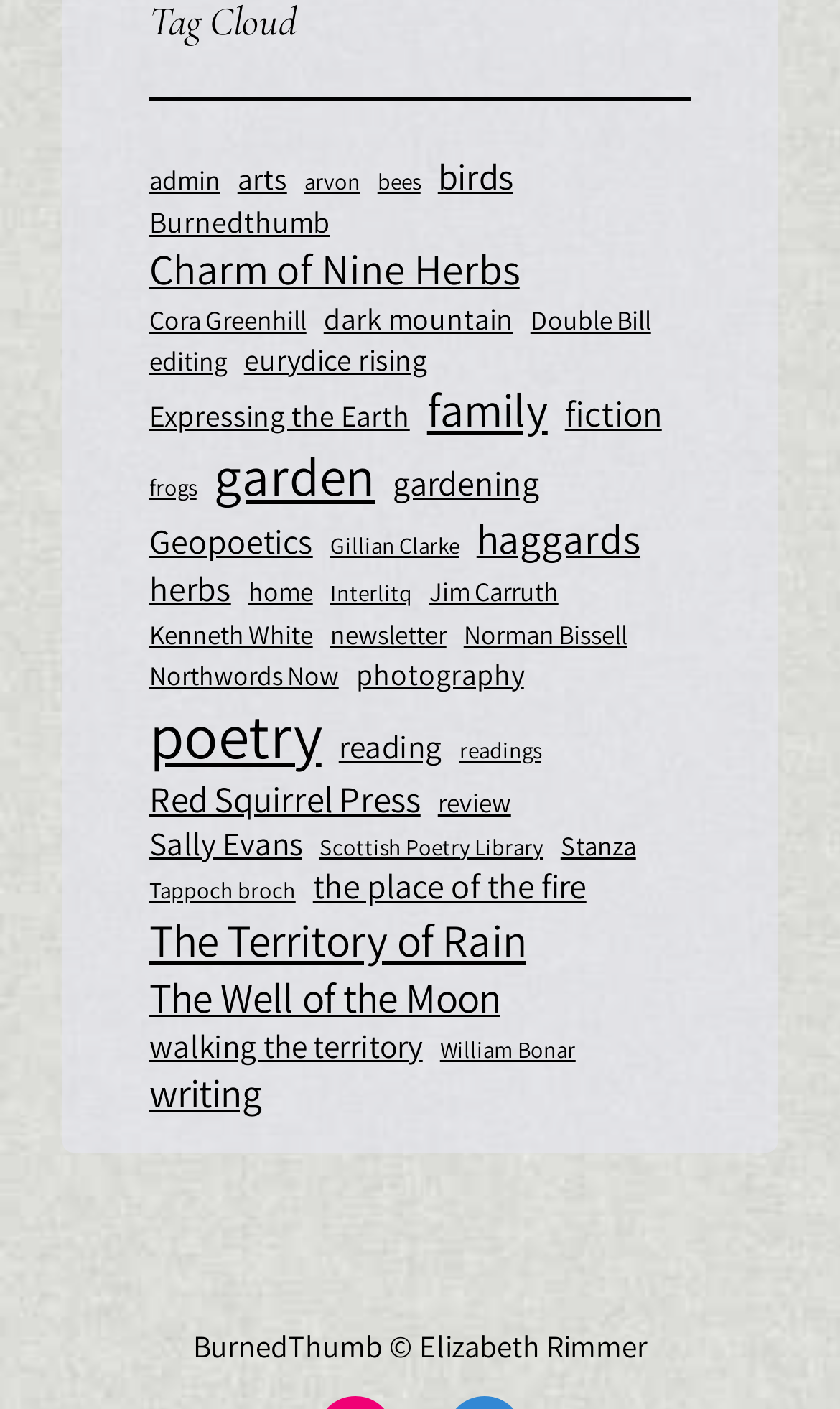What is the category below 'family'?
Based on the image, answer the question in a detailed manner.

I looked at the links on the webpage and found that the category 'fiction' is located below the category 'family' based on their y1 and y2 coordinates.